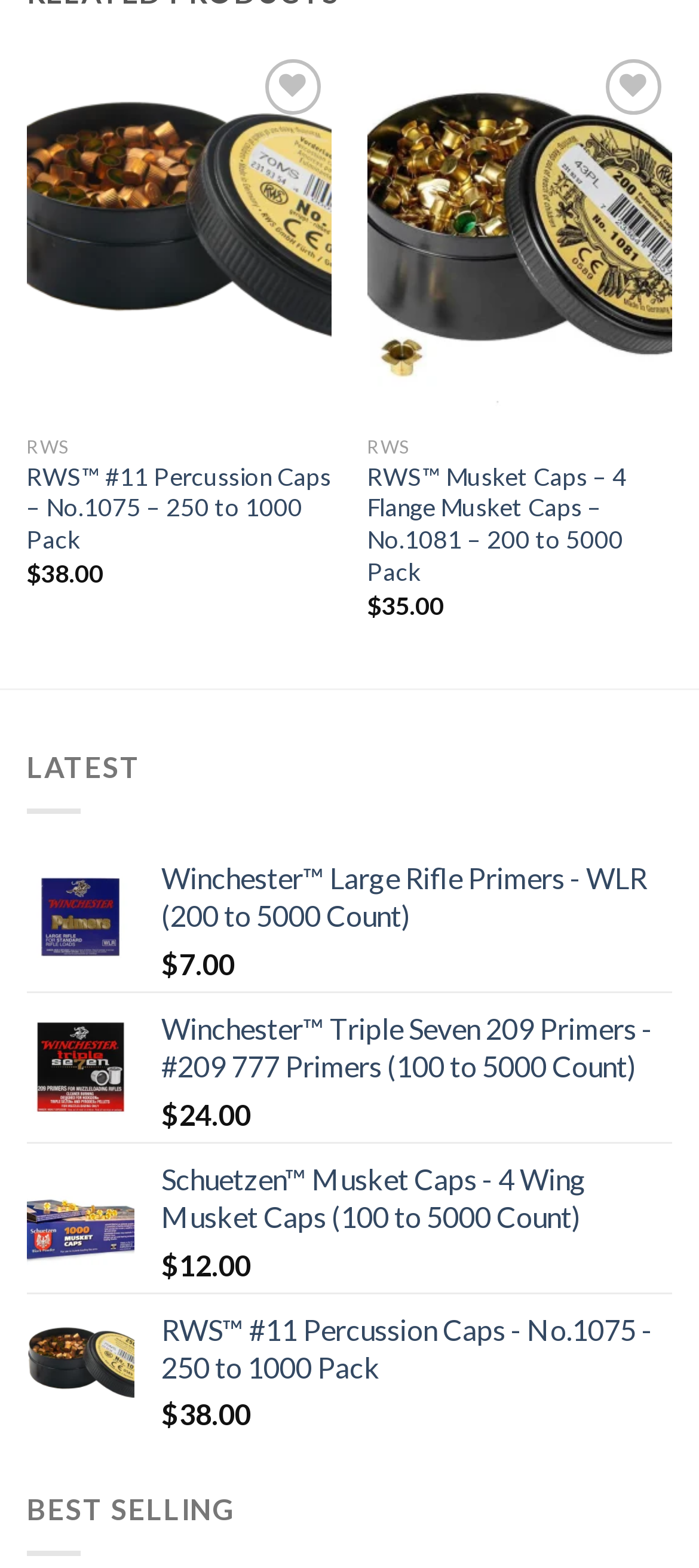Based on the element description: "Add to wishlist", identify the UI element and provide its bounding box coordinates. Use four float numbers between 0 and 1, [left, top, right, bottom].

[0.831, 0.082, 0.936, 0.116]